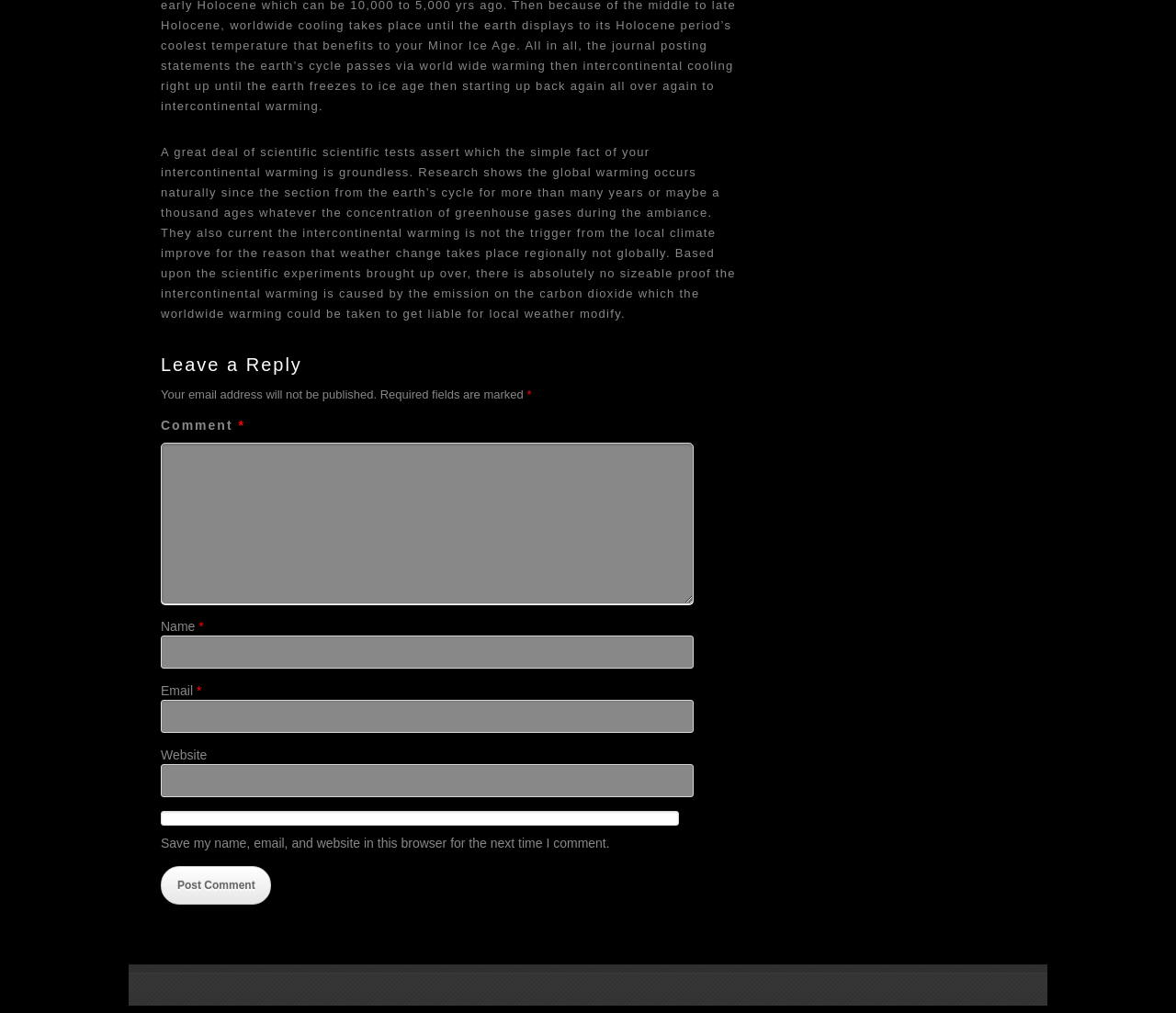What is required to post a comment?
Provide a detailed and well-explained answer to the question.

To post a comment, the user is required to fill in the name, email, and comment fields, which are marked with an asterisk (*) indicating they are required fields.